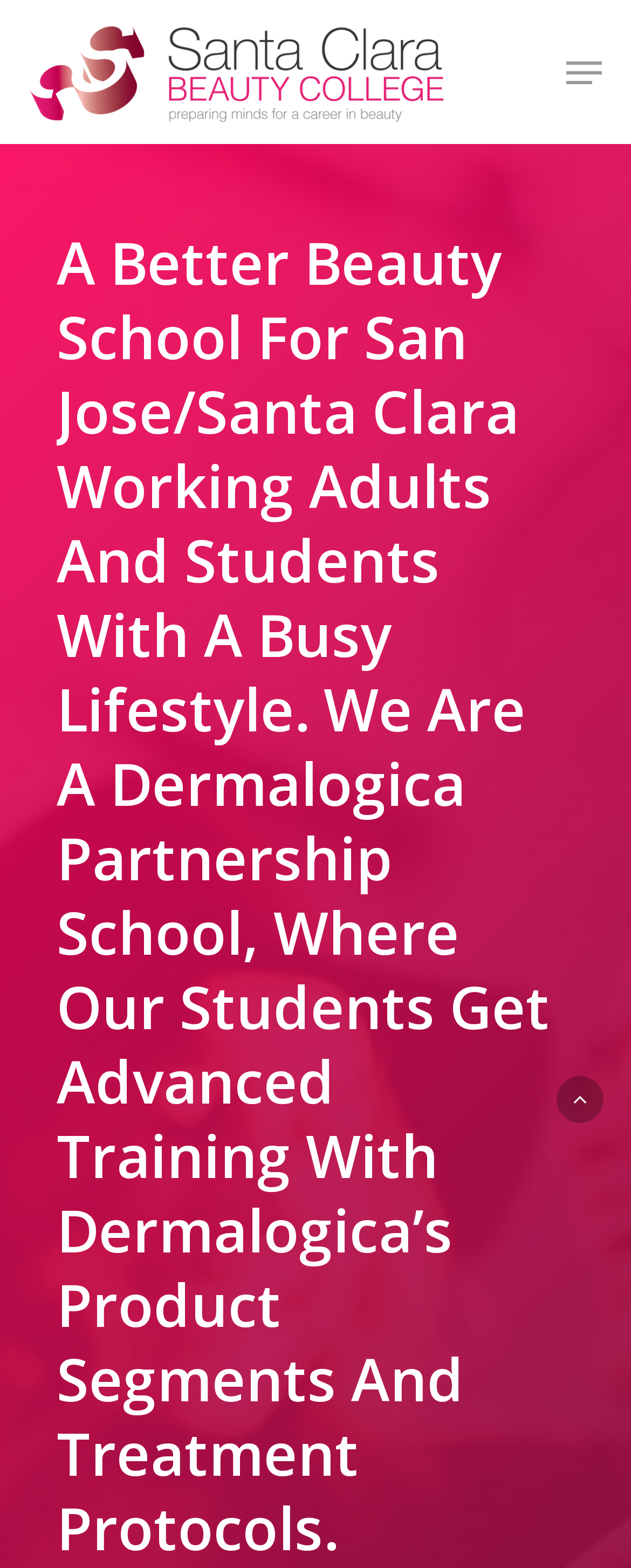Please identify the bounding box coordinates of the region to click in order to complete the given instruction: "Schedule a tour". The coordinates should be four float numbers between 0 and 1, i.e., [left, top, right, bottom].

[0.897, 0.036, 0.954, 0.056]